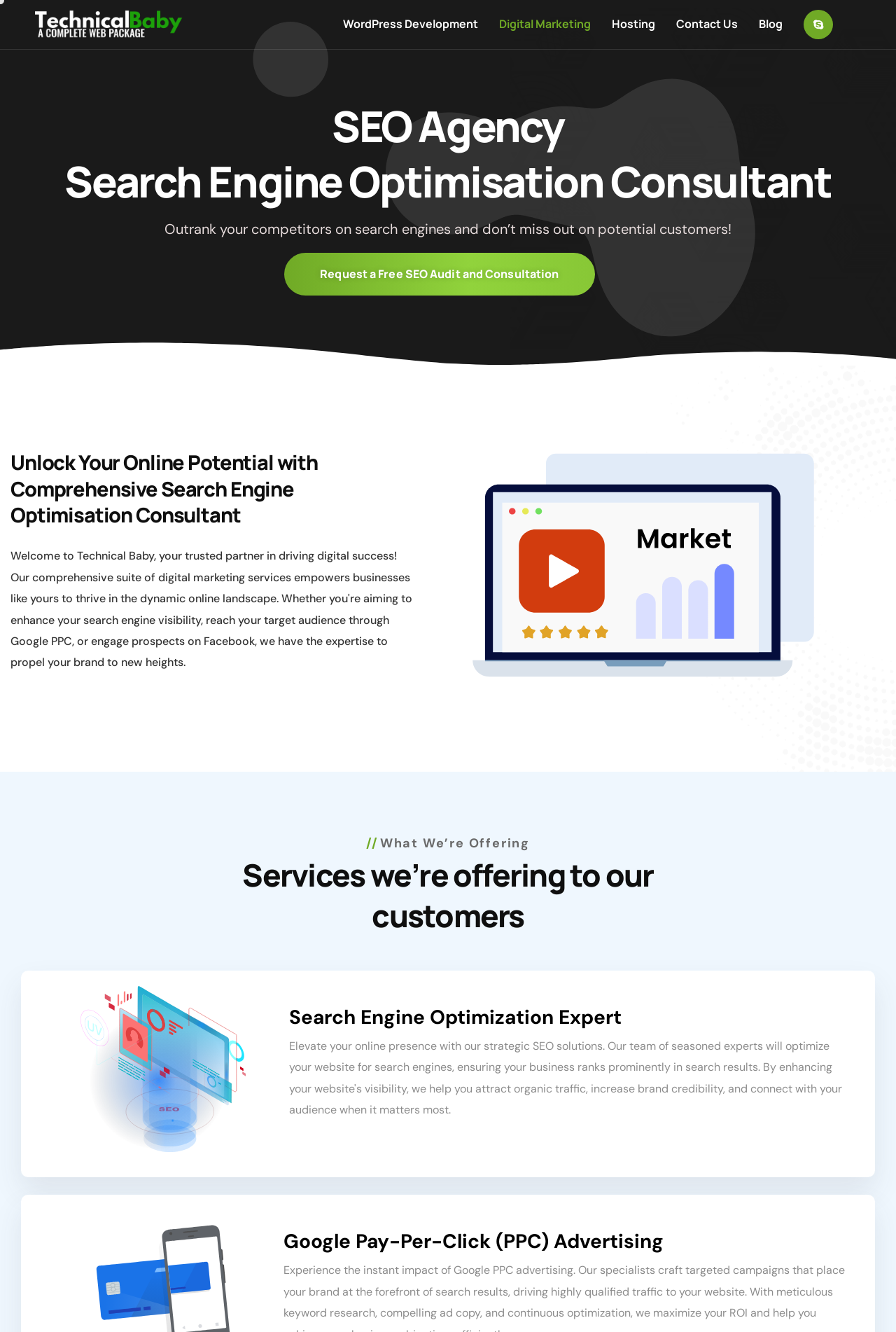What is the benefit of using this agency's services?
Please ensure your answer to the question is detailed and covers all necessary aspects.

According to the webpage, the benefit of using this agency's services is to 'Outrank your competitors on search engines and don’t miss out on potential customers!' as stated in the StaticText element.